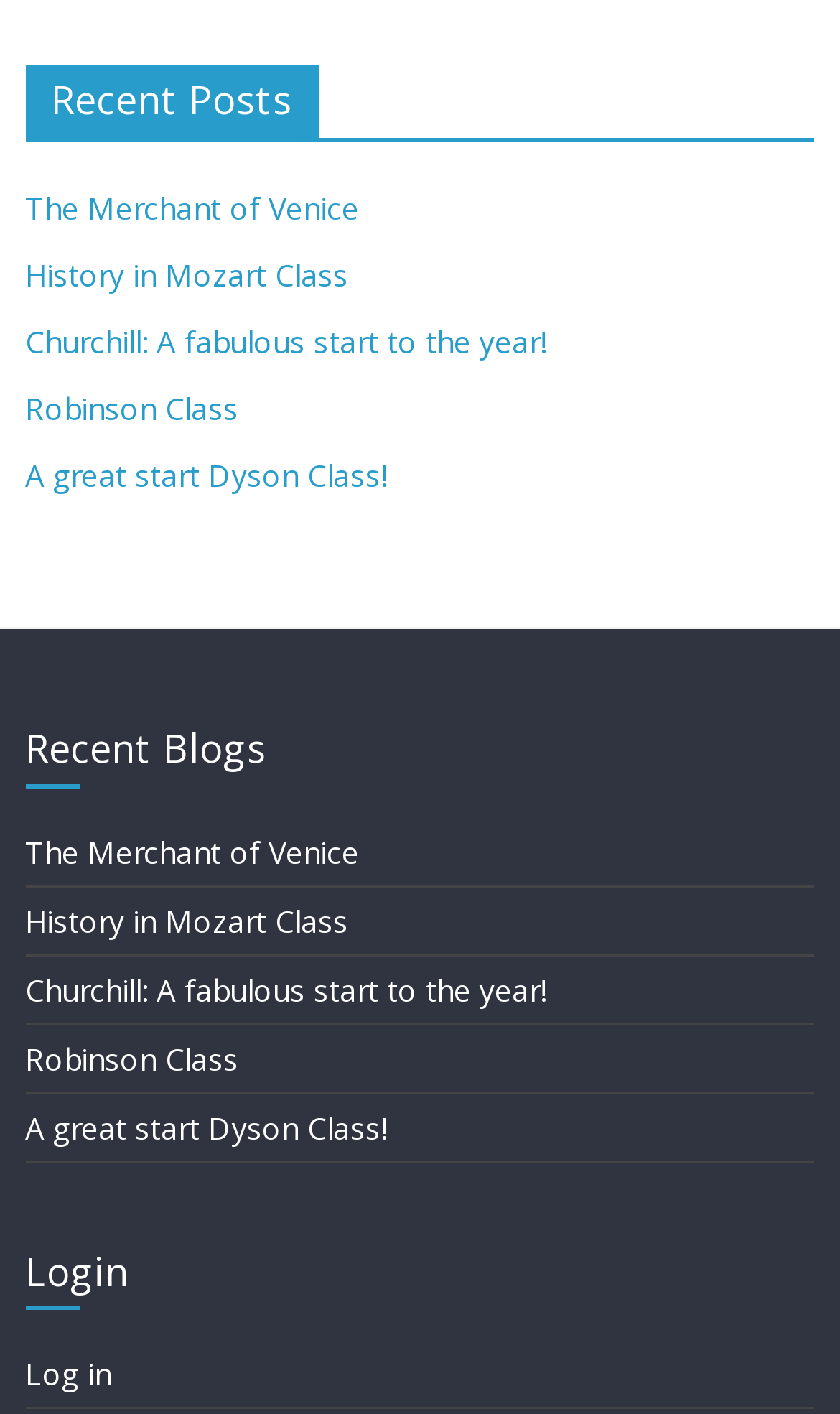How many links are there under 'Recent Blogs'?
Please answer the question with a single word or phrase, referencing the image.

5